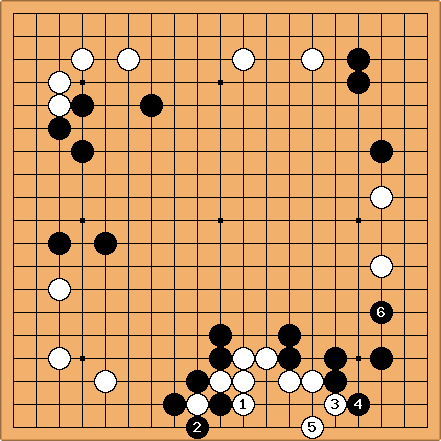Reply to the question with a single word or phrase:
What is the purpose of the numbered markers?

Indicating potential moves